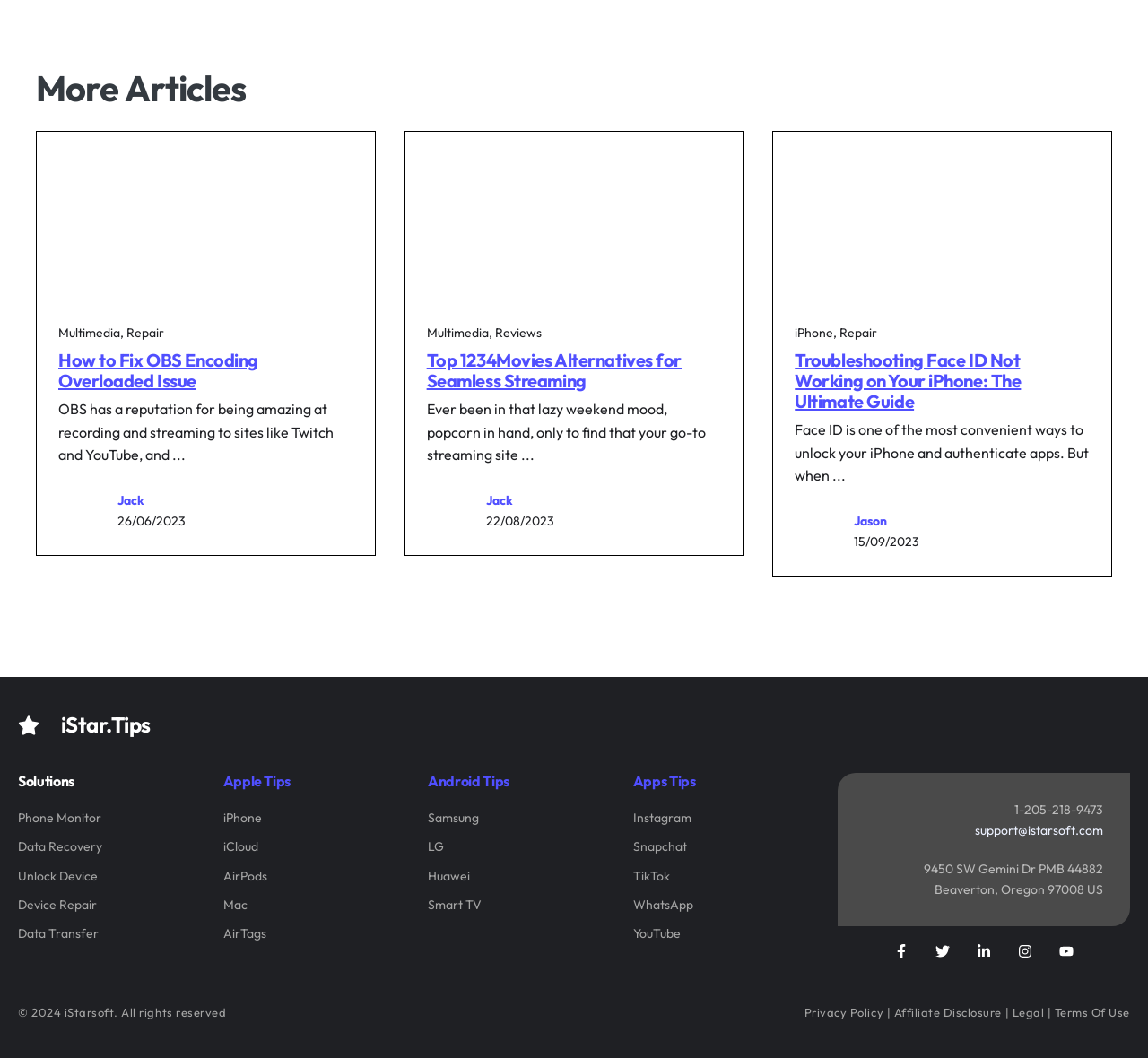Examine the image carefully and respond to the question with a detailed answer: 
What is the company name mentioned in the footer section?

I determined the company name by looking at the static text element 'iStarsoft' that is in the footer section of the webpage.